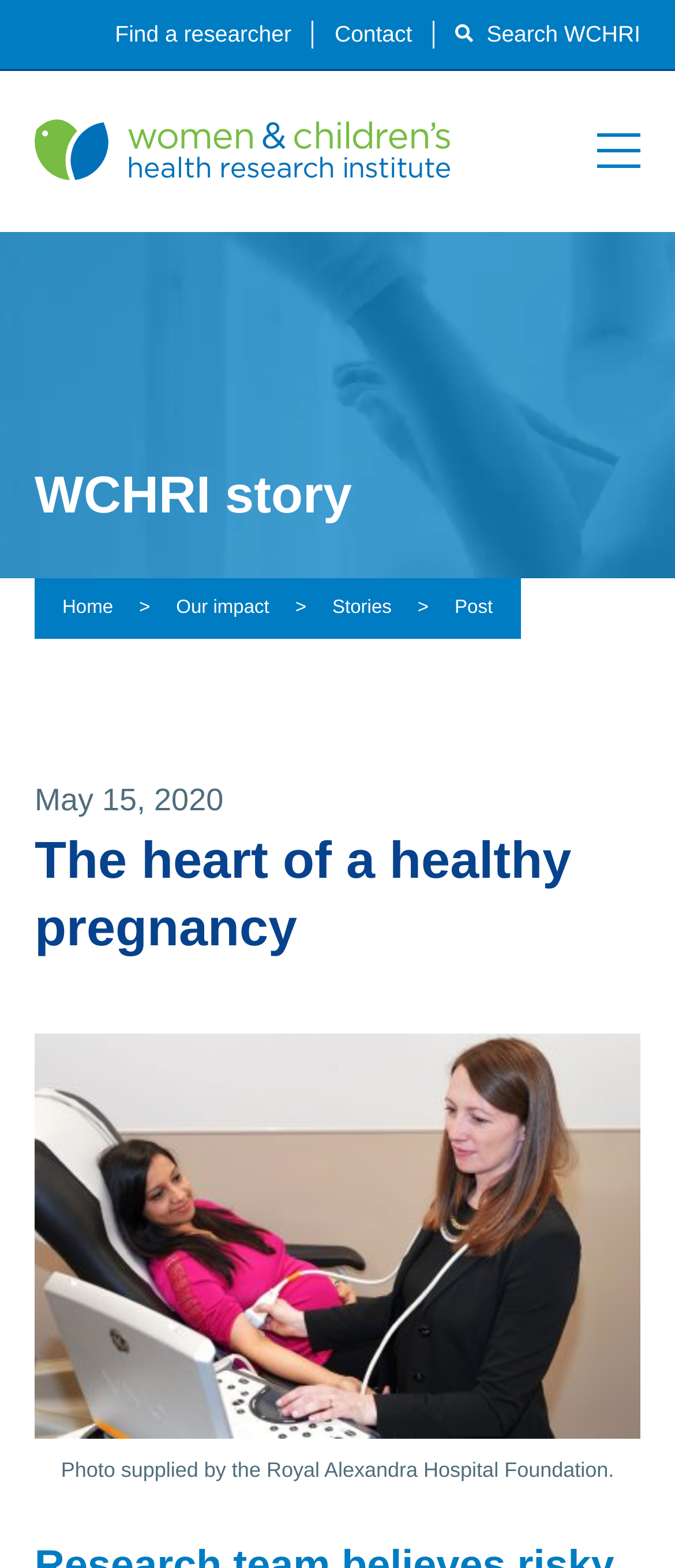Kindly respond to the following question with a single word or a brief phrase: 
How many main sections are in the webpage?

5